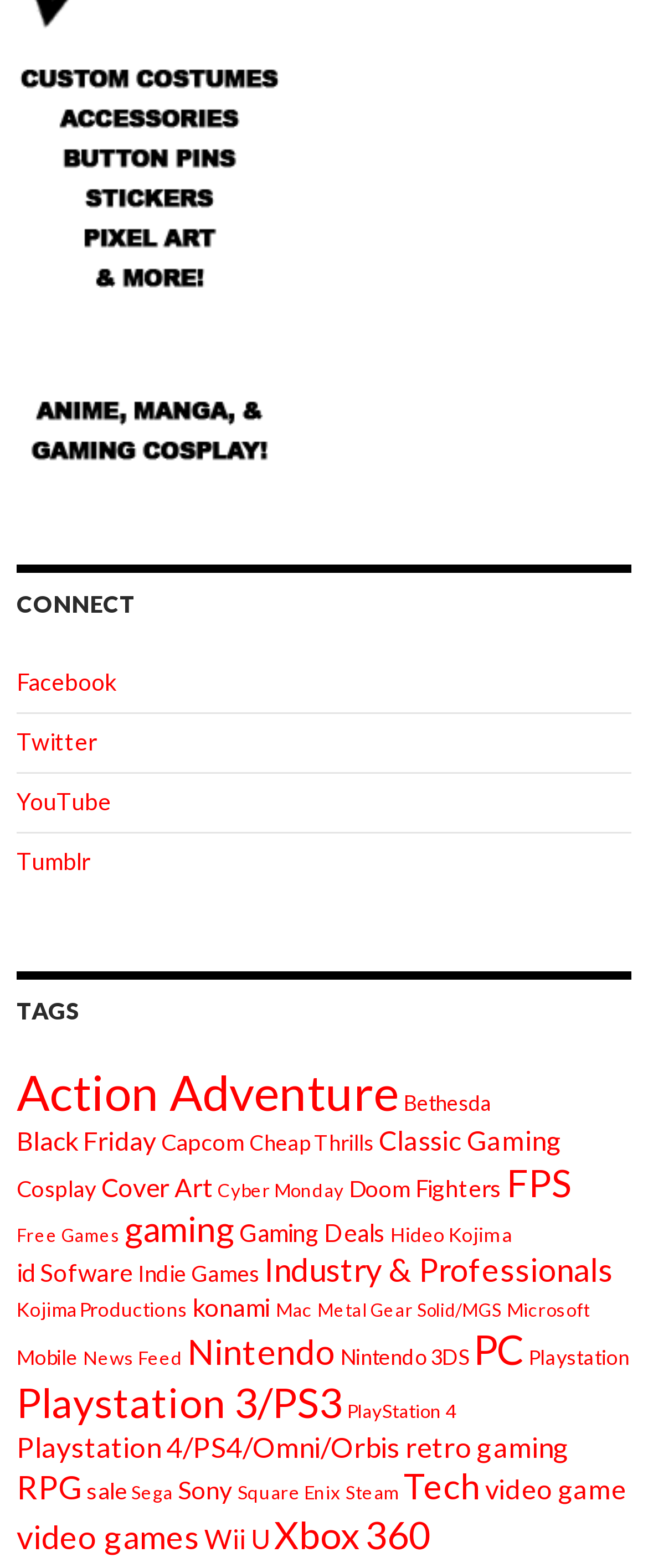Could you determine the bounding box coordinates of the clickable element to complete the instruction: "Visit YouTube"? Provide the coordinates as four float numbers between 0 and 1, i.e., [left, top, right, bottom].

[0.026, 0.502, 0.172, 0.52]